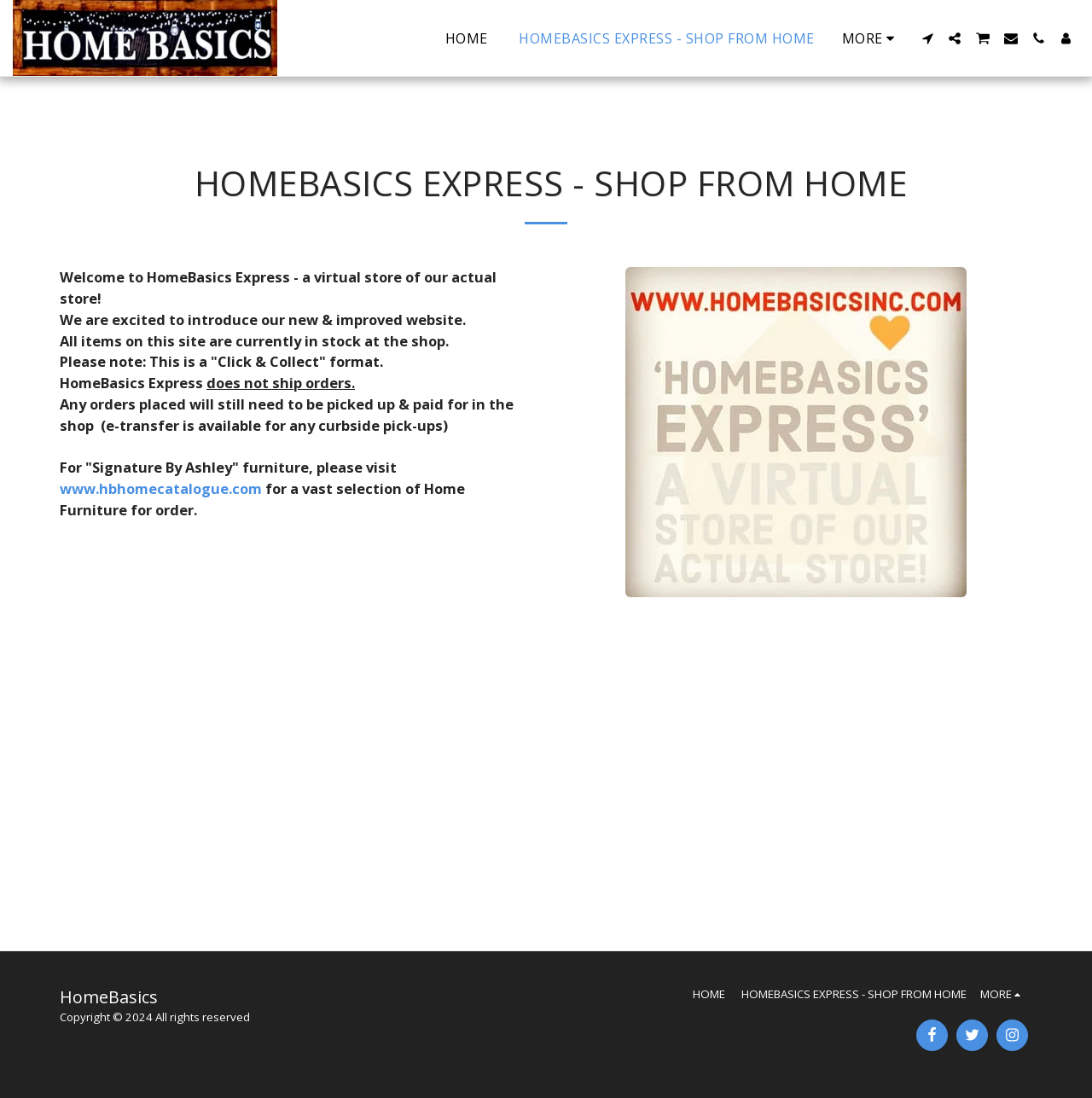What is the format of the website?
Use the information from the screenshot to give a comprehensive response to the question.

I found the answer by reading the static text 'Welcome to HomeBasics Express - a virtual store of our actual store!' which indicates that the format of the website is a virtual store.